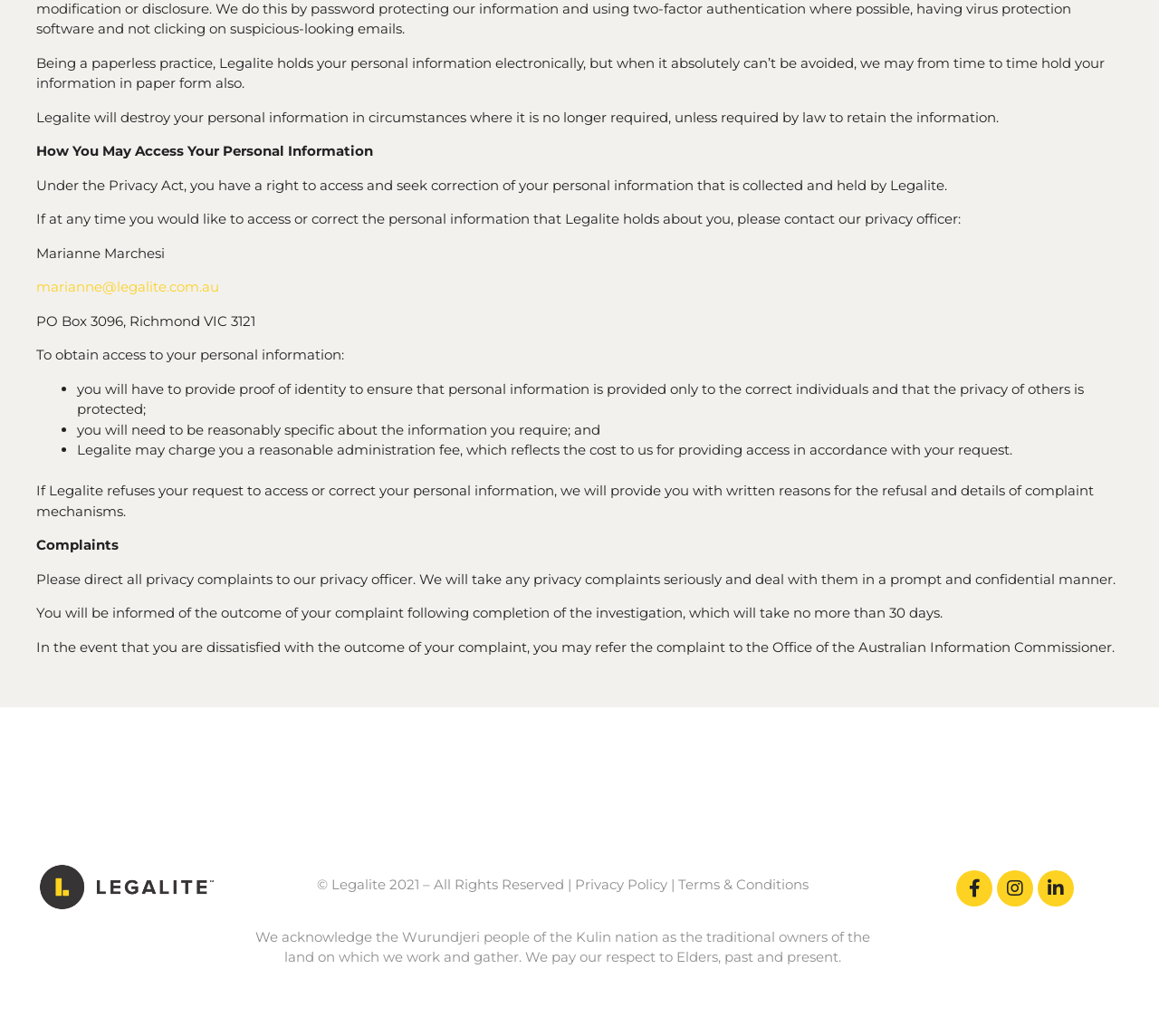What is the name of the nation whose traditional owners of the land are acknowledged?
From the image, respond using a single word or phrase.

Kulin nation